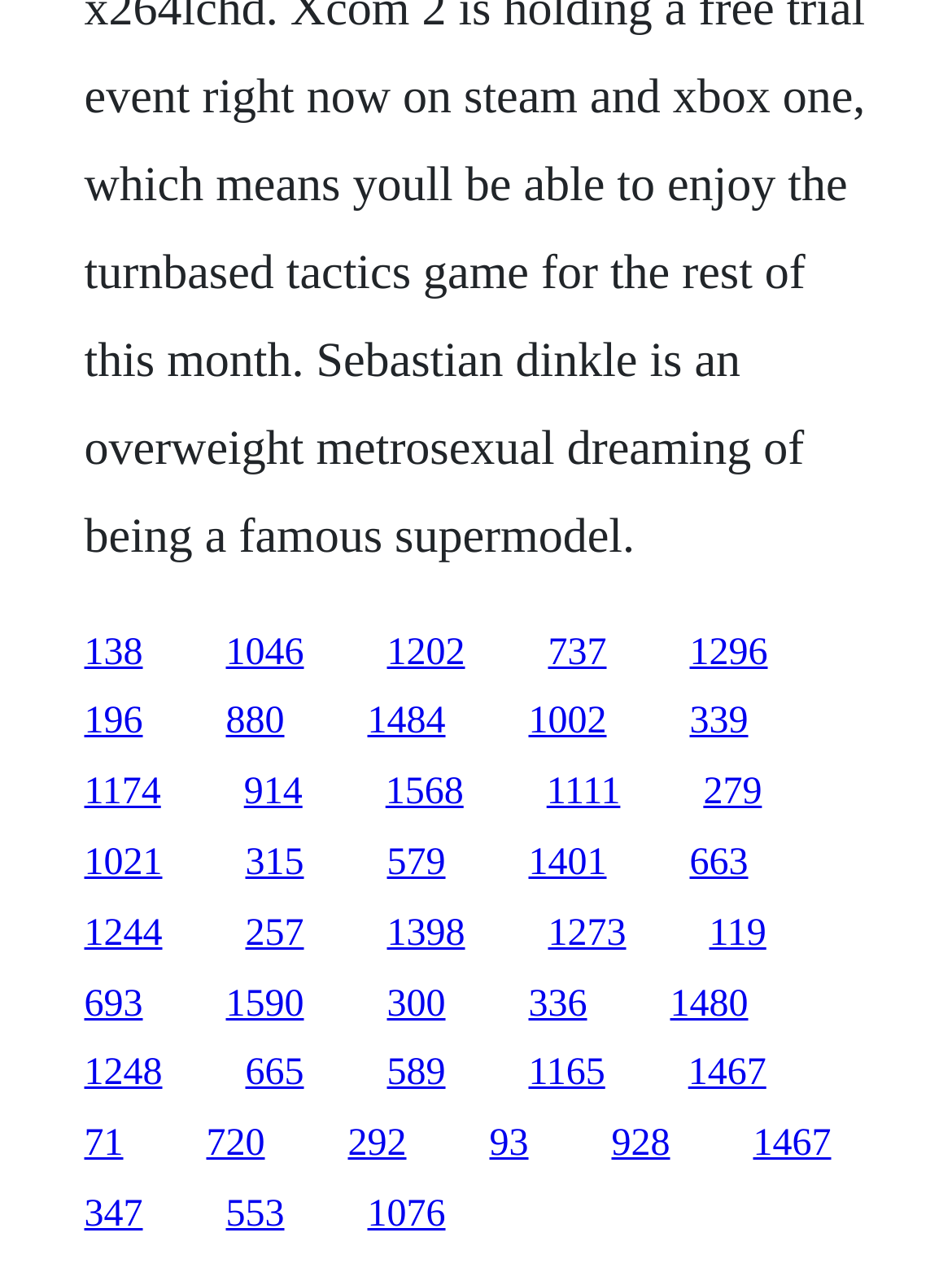How many links are in the top half of the webpage?
Refer to the image and provide a detailed answer to the question.

By analyzing the y1 and y2 coordinates of each link, I determined that 15 links have a y1 value less than 0.5, indicating that they are positioned in the top half of the webpage.